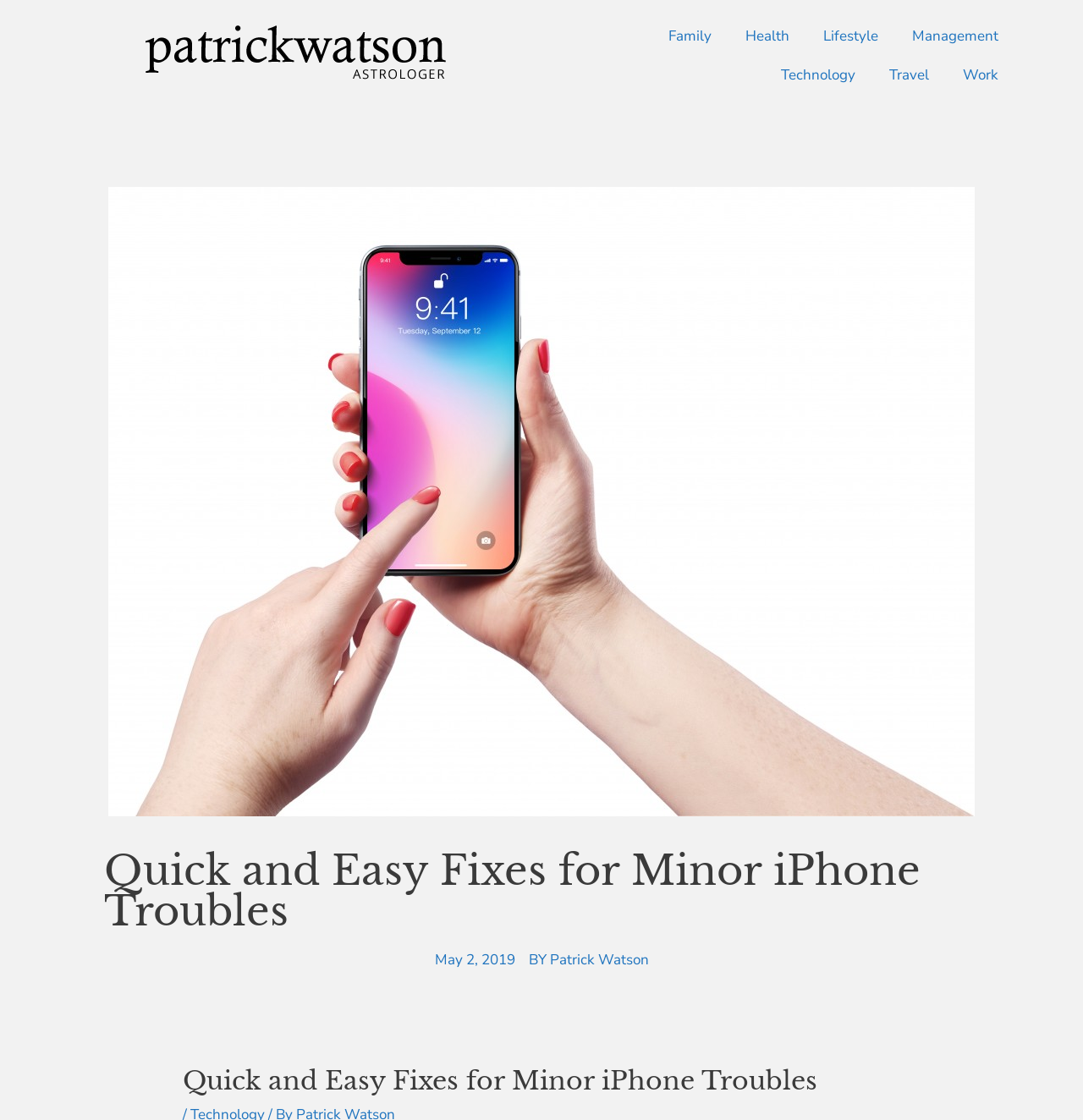Please identify the bounding box coordinates of the region to click in order to complete the given instruction: "Check the publication date of the article". The coordinates should be four float numbers between 0 and 1, i.e., [left, top, right, bottom].

[0.401, 0.847, 0.475, 0.868]